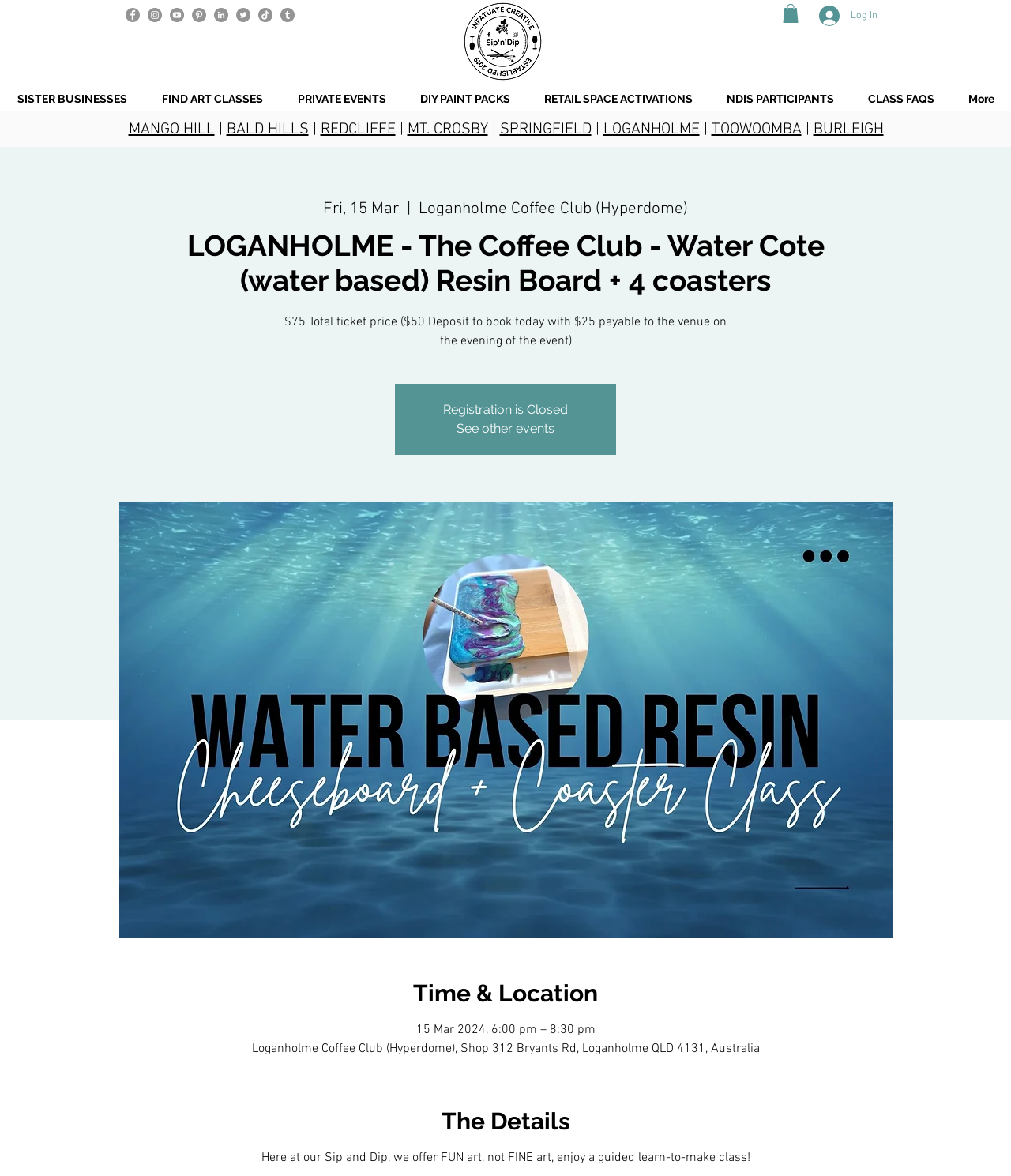How much is the total ticket price?
Please provide a detailed and comprehensive answer to the question.

I found the total ticket price by looking at the static text element with the text '$75 Total ticket price ($50 Deposit to book today with $25 payable to the venue on the evening of the event)' which provides the pricing information.